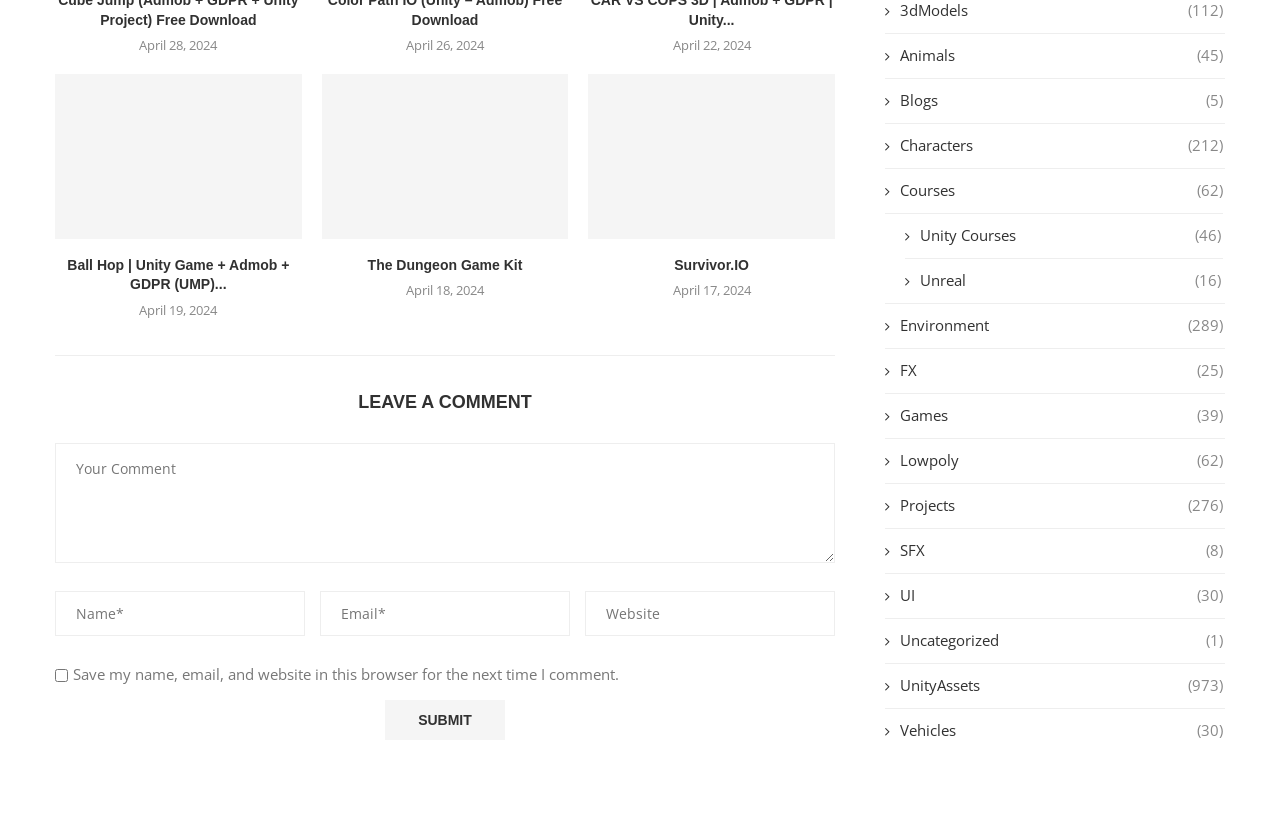Determine the bounding box coordinates for the area you should click to complete the following instruction: "Click on the 'Ball Hop | Unity Game + Admob + GDPR (UMP) Consent Free Download' link".

[0.043, 0.09, 0.236, 0.289]